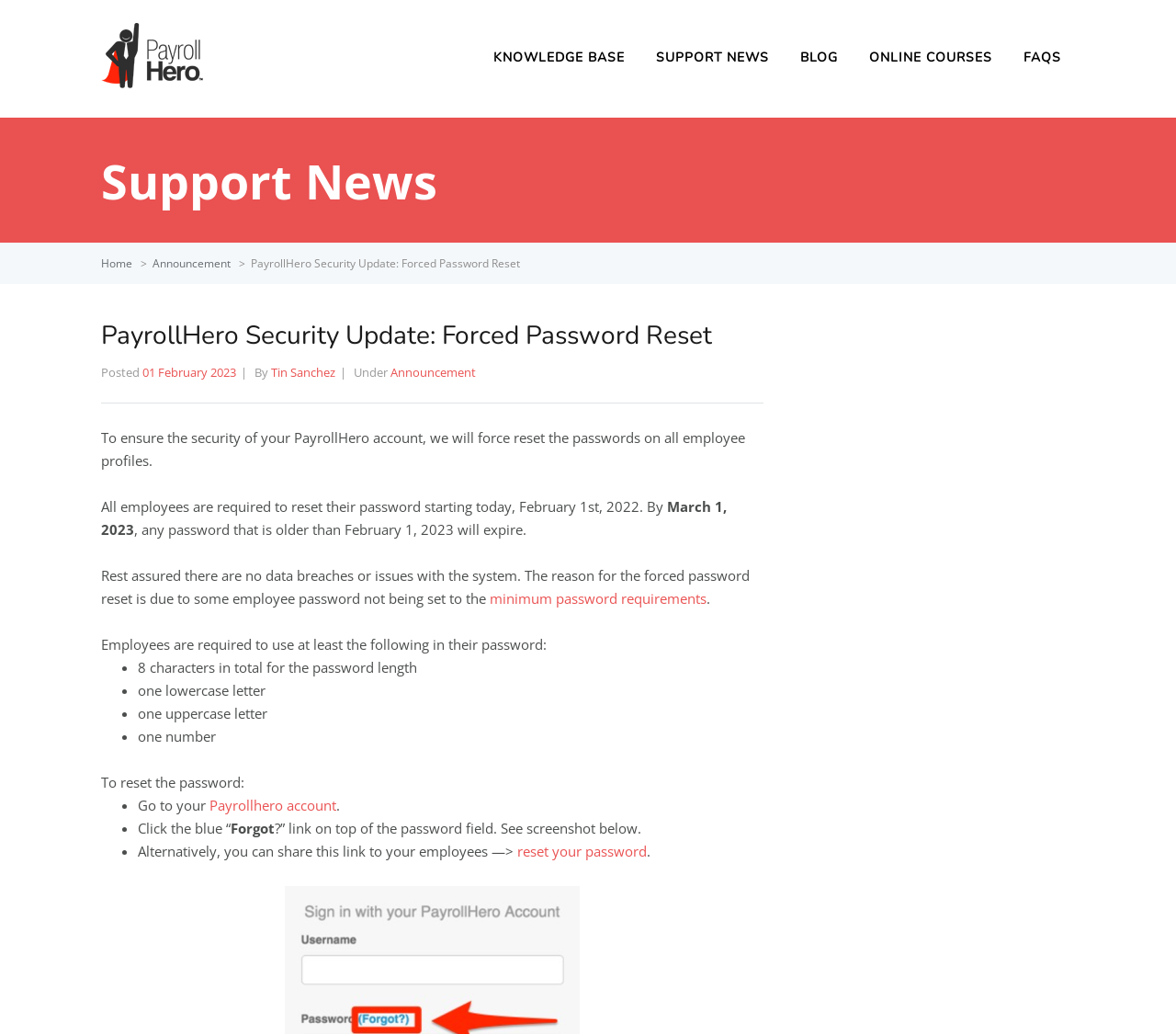Please identify the bounding box coordinates for the region that you need to click to follow this instruction: "Reset your password".

[0.44, 0.814, 0.55, 0.832]